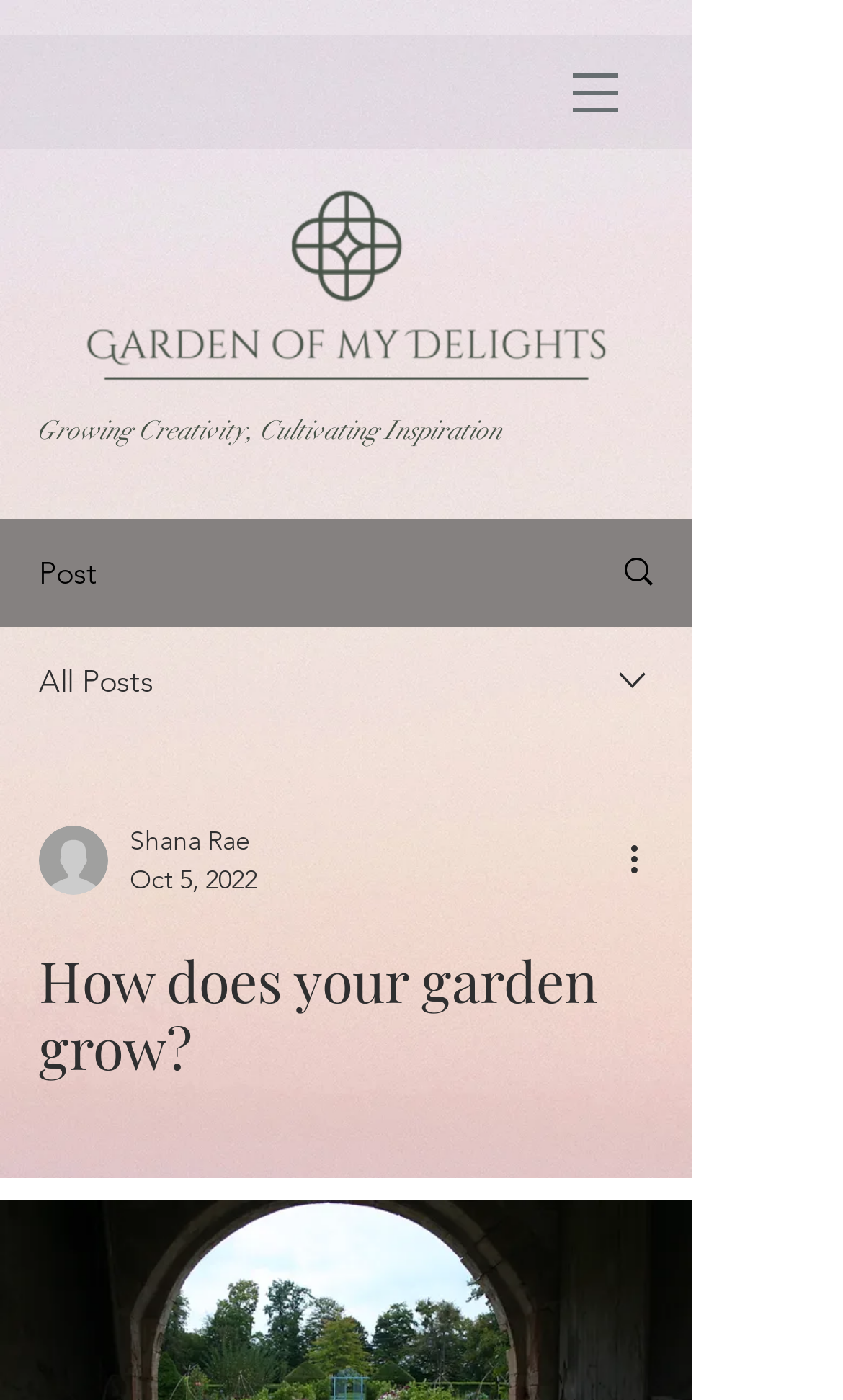Answer with a single word or phrase: 
What is the author's name?

Shana Rae